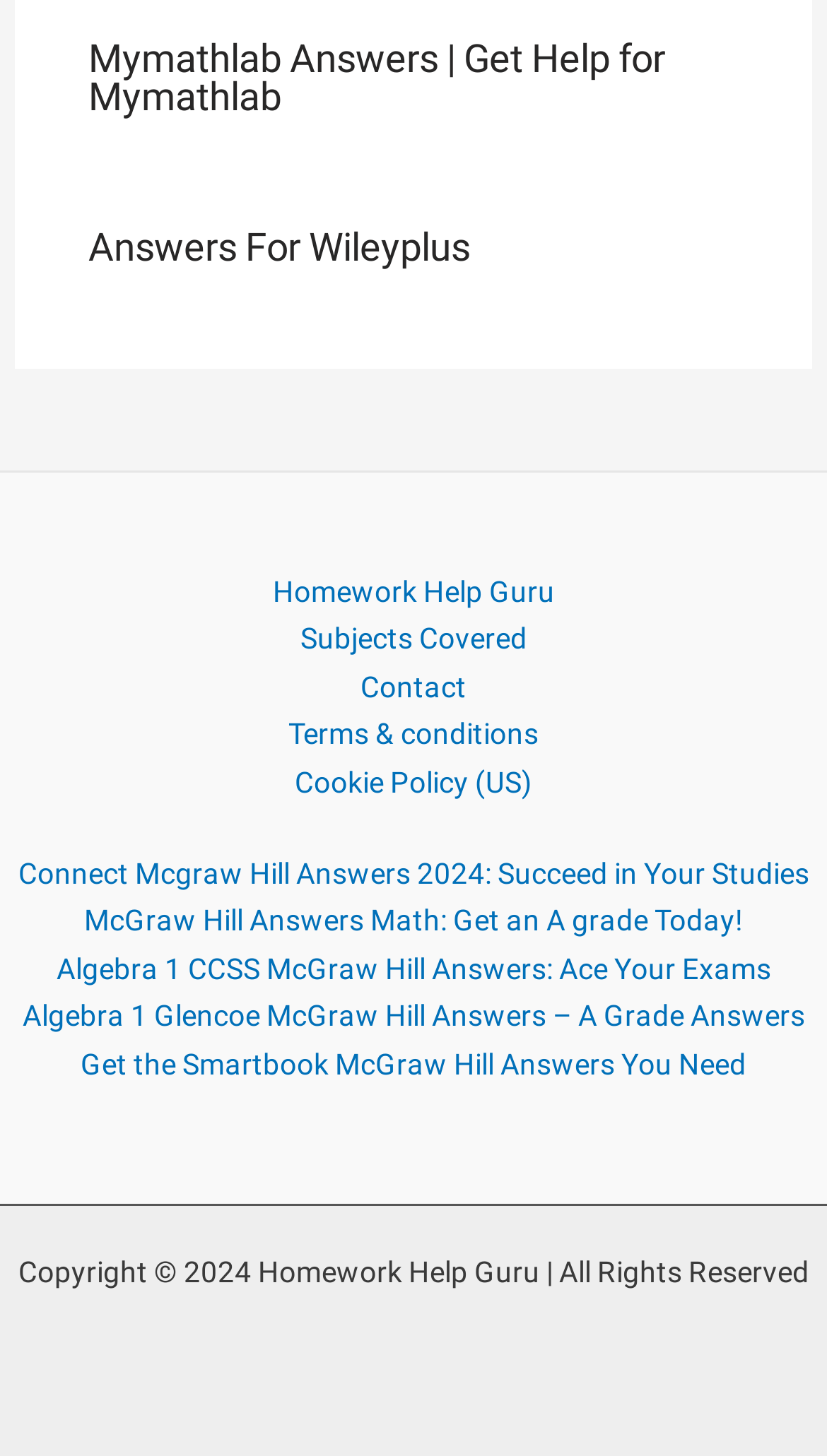Locate the bounding box coordinates of the clickable element to fulfill the following instruction: "View Algebra 1 CCSS McGraw Hill Answers". Provide the coordinates as four float numbers between 0 and 1 in the format [left, top, right, bottom].

[0.068, 0.653, 0.932, 0.676]